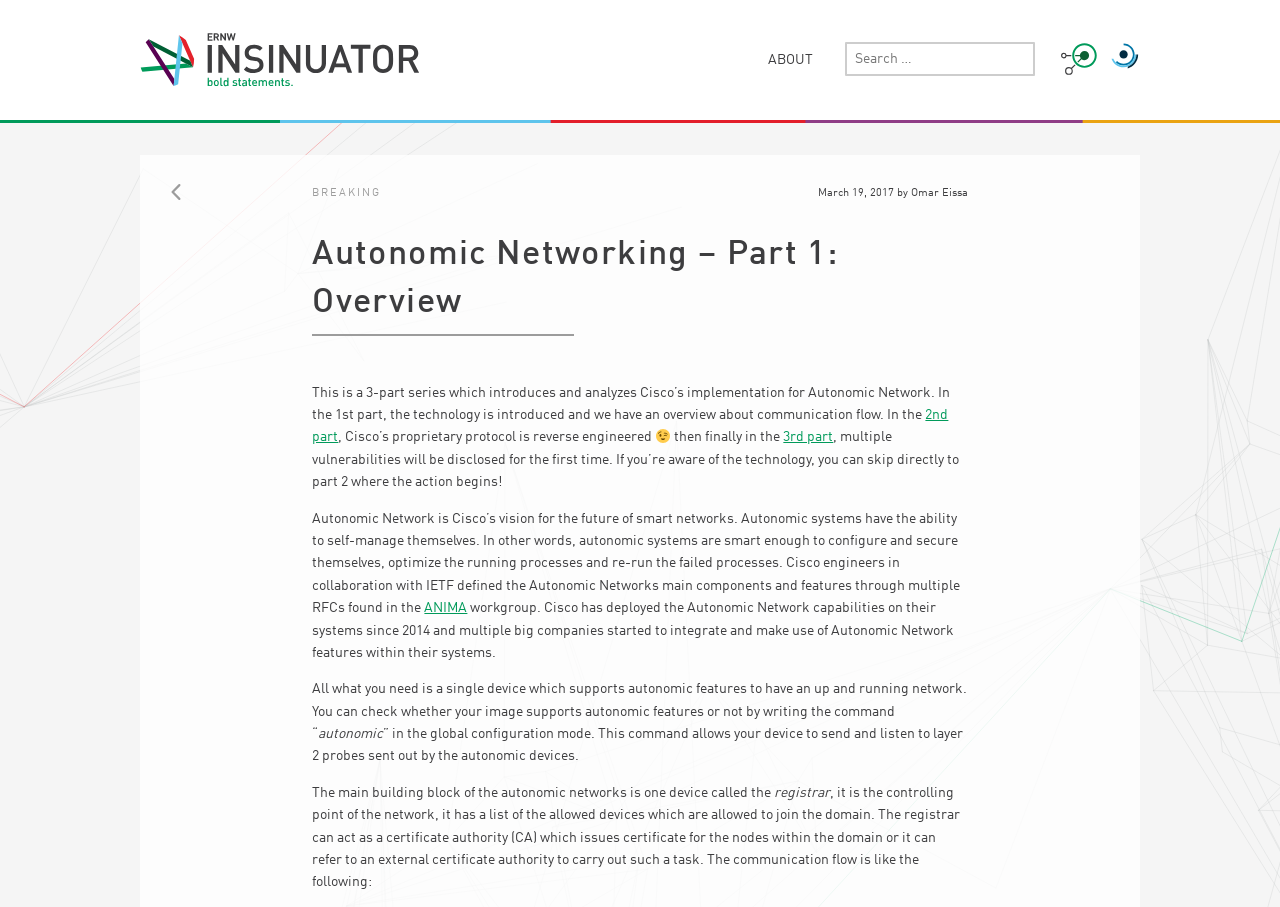Give a short answer to this question using one word or a phrase:
What is the main component of Autonomic Networks?

Registrar